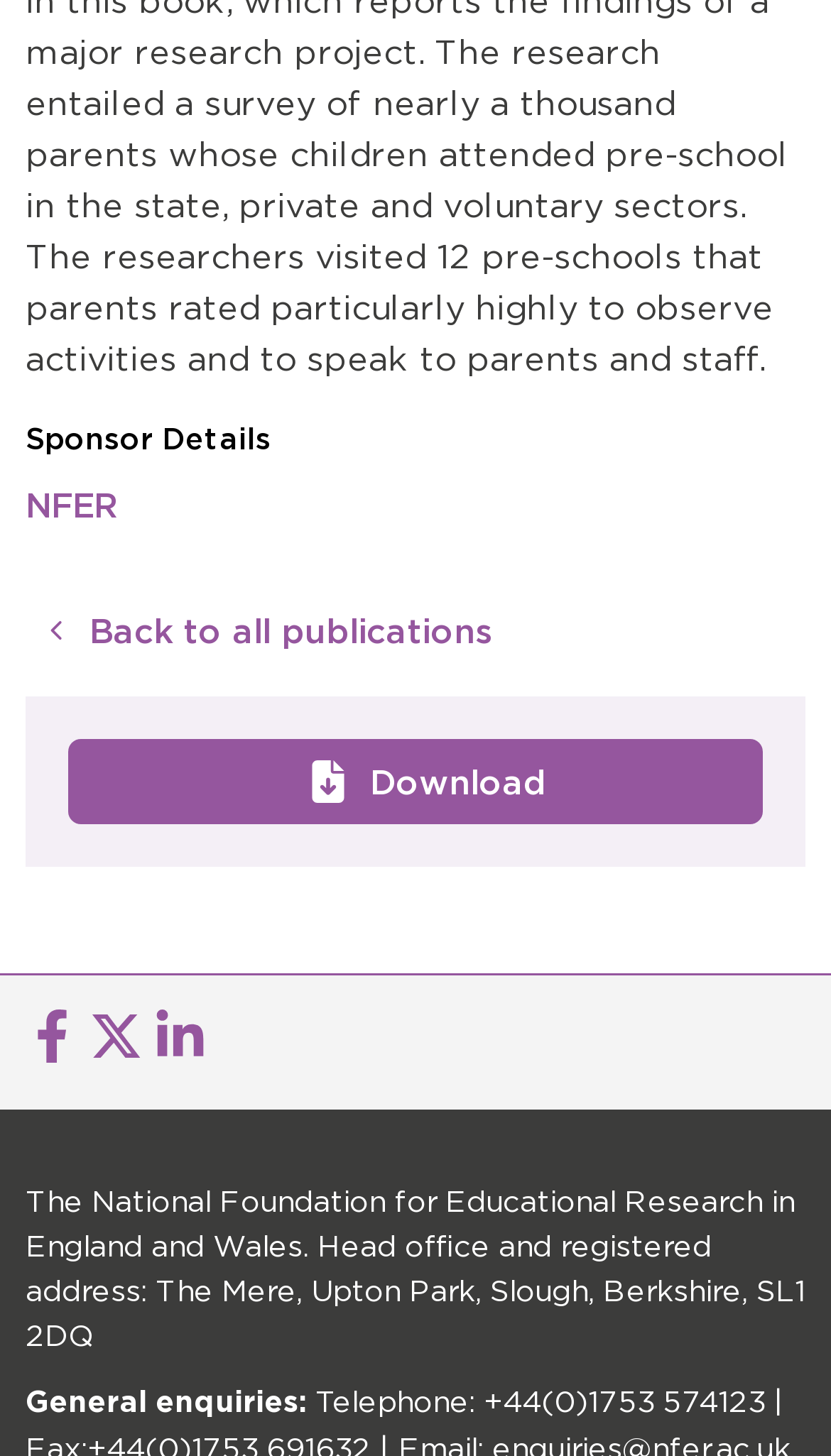What is the address of the head office?
Provide a detailed answer to the question using information from the image.

The address of the head office can be found in the static text 'The National Foundation for Educational Research in England and Wales. Head office and registered address: The Mere, Upton Park, Slough, Berkshire, SL1 2DQ'.